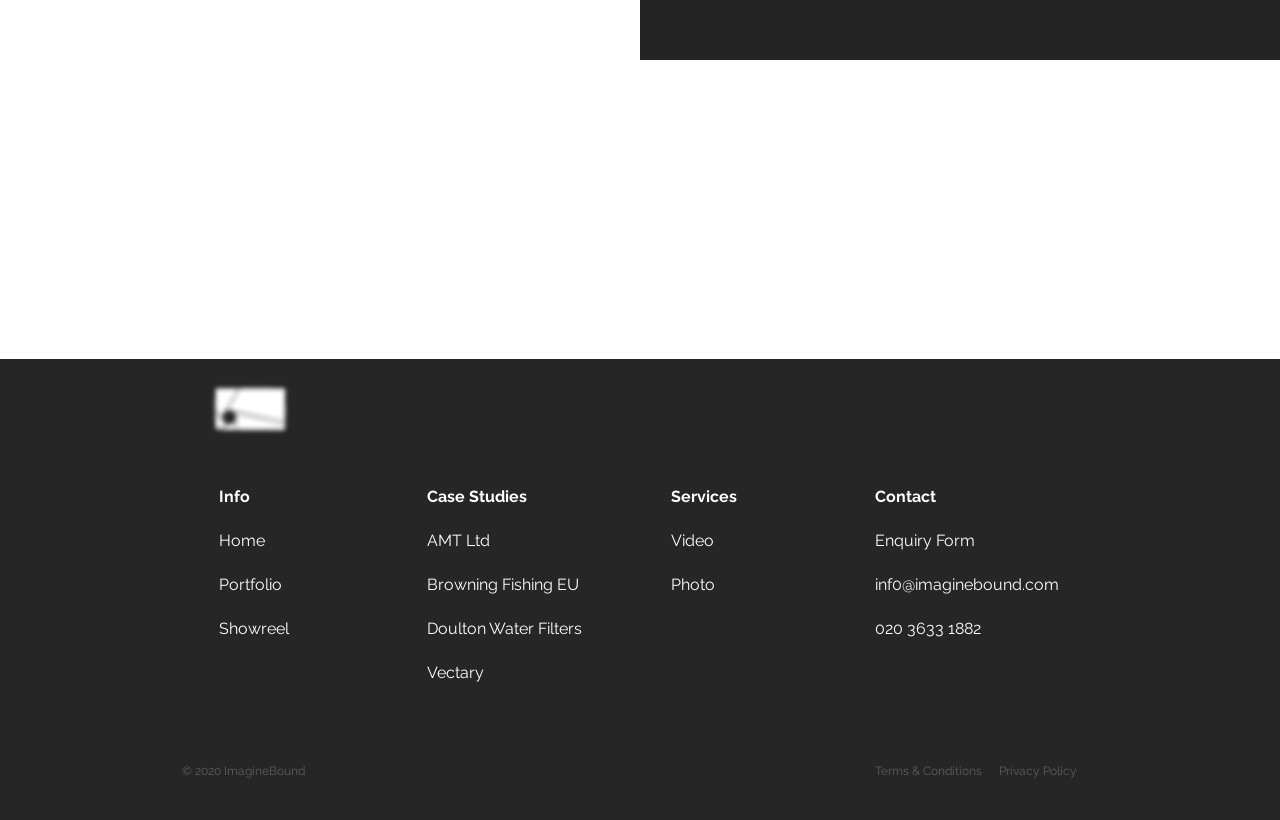Locate the coordinates of the bounding box for the clickable region that fulfills this instruction: "Visit Vectary".

[0.334, 0.81, 0.378, 0.834]